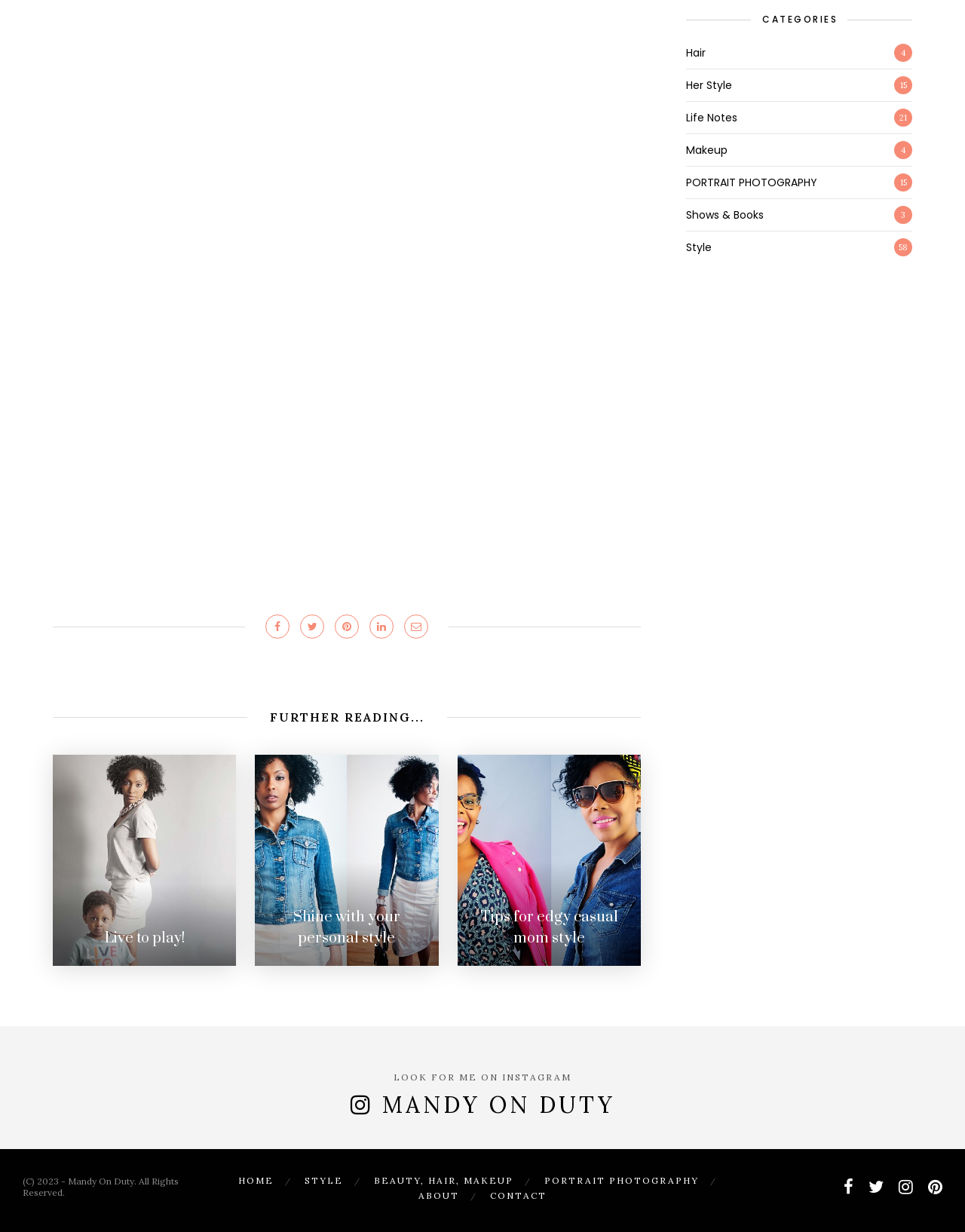What is the tagline of the blog?
Examine the screenshot and reply with a single word or phrase.

Live to play!